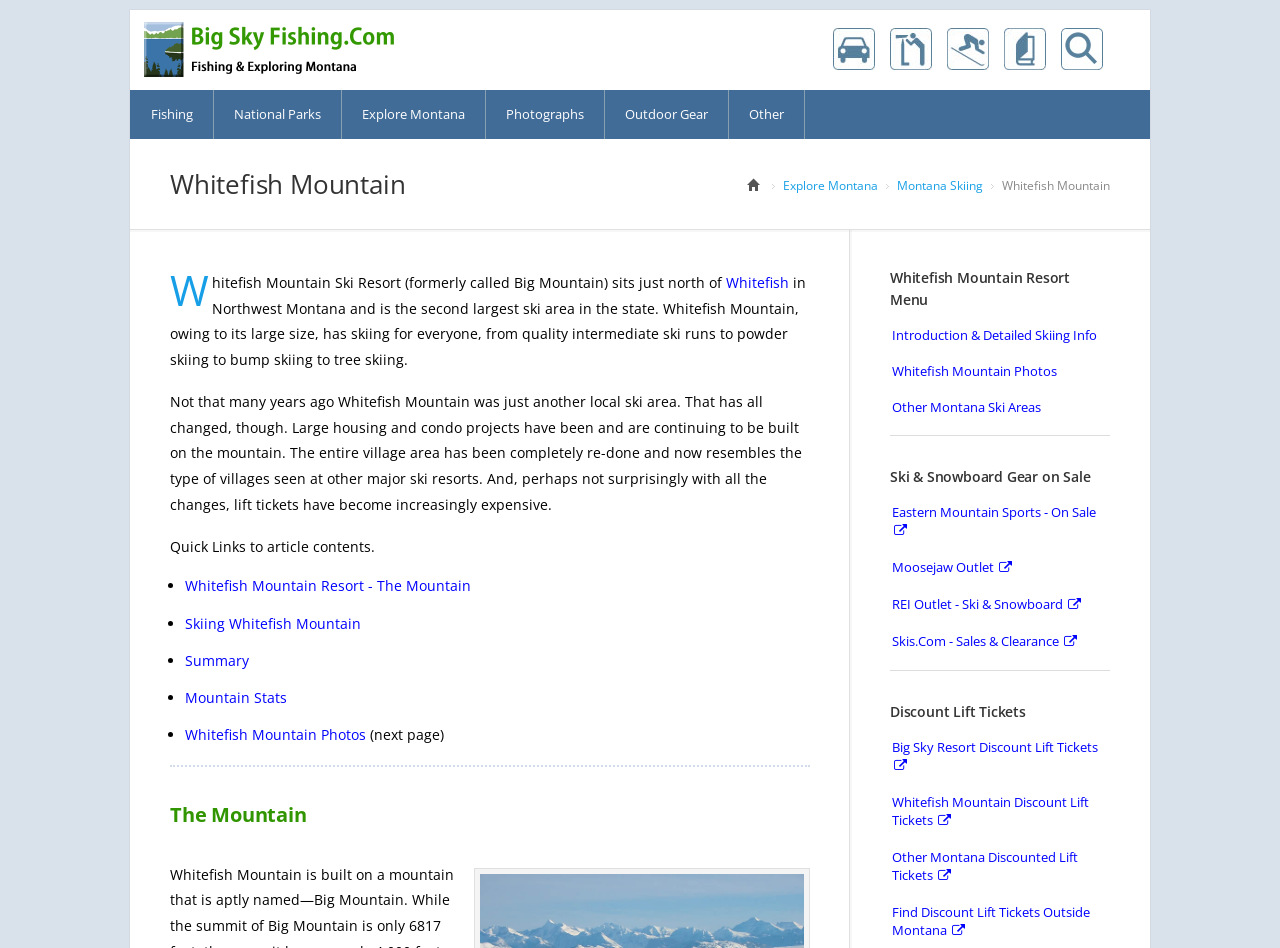Find the bounding box coordinates for the HTML element described as: "Other Montana Ski Areas". The coordinates should consist of four float values between 0 and 1, i.e., [left, top, right, bottom].

[0.695, 0.41, 0.867, 0.448]